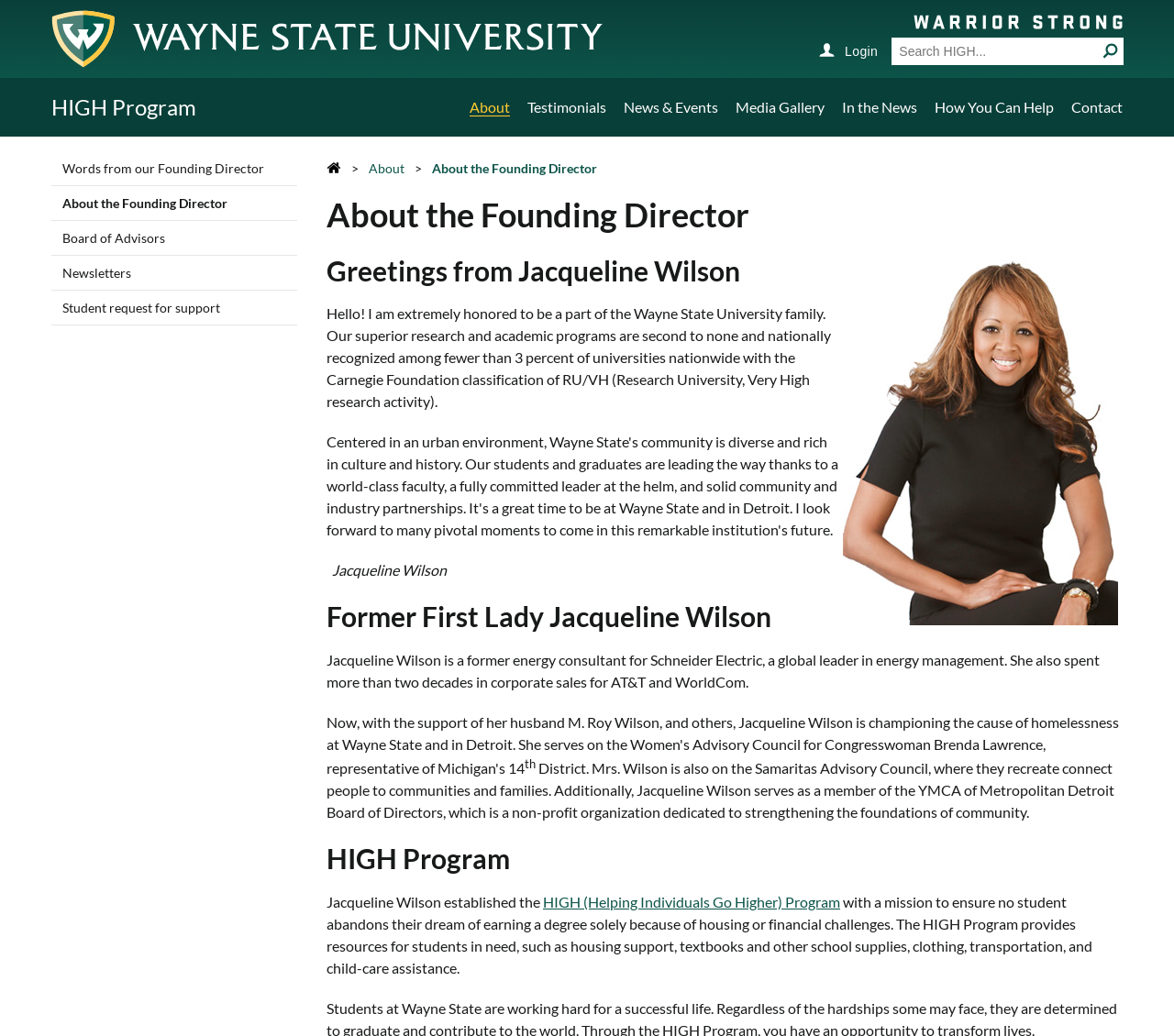Select the bounding box coordinates of the element I need to click to carry out the following instruction: "Search for HIGH".

[0.76, 0.036, 0.957, 0.062]